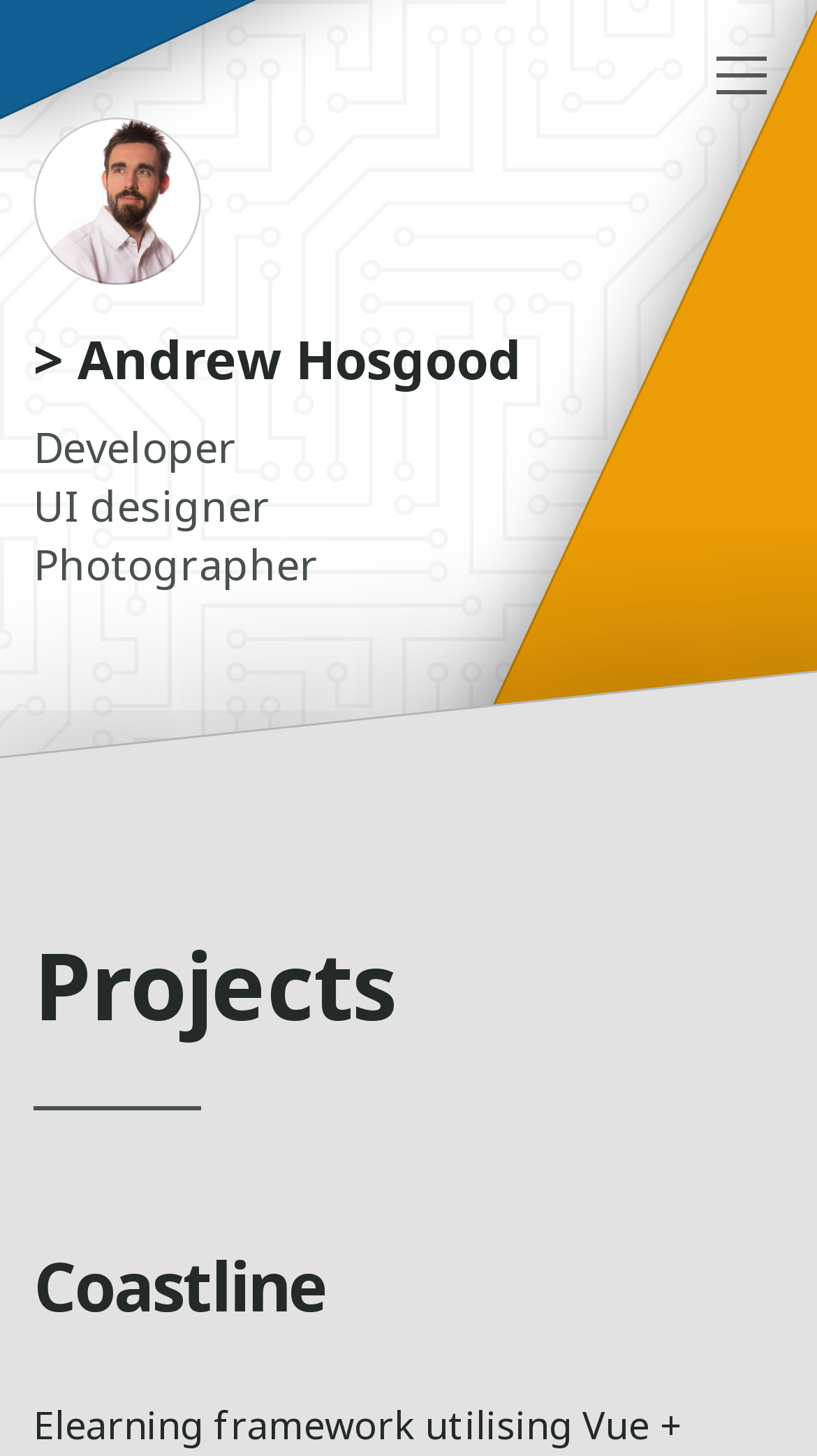Locate the bounding box of the UI element based on this description: "parent_node: Andrew Hosgood title="Go home"". Provide four float numbers between 0 and 1 as [left, top, right, bottom].

[0.041, 0.081, 0.246, 0.196]